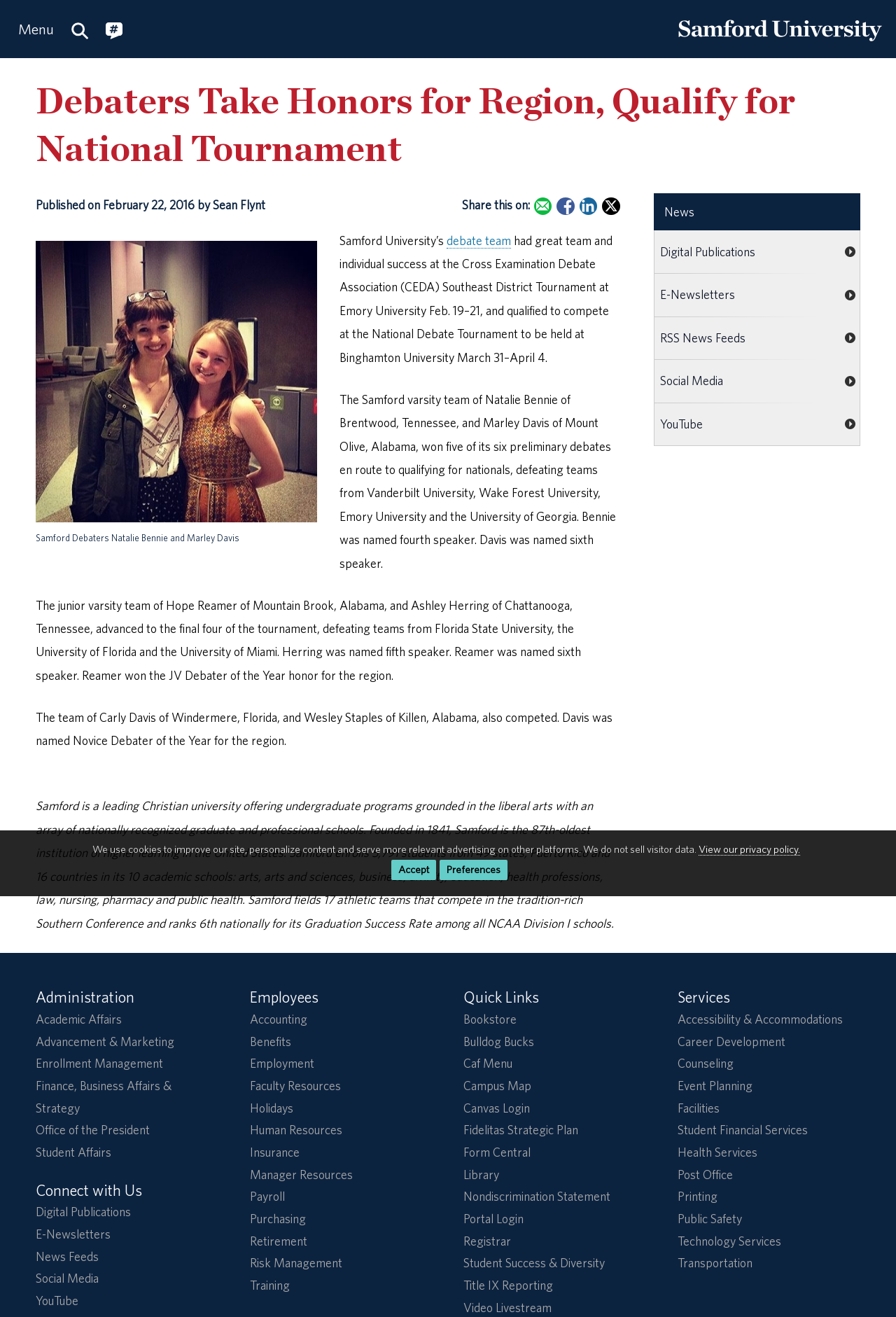Provide a thorough description of the webpage you see.

This webpage is about Samford University's debate team, which had great success at the CEDA Southeast District Tournament and qualified for the National Debate Tournament. 

At the top of the page, there is a navigation menu with links to the homepage, menu, search, and social media. Below this, there is a banner image that spans the entire width of the page. 

The main content of the page is divided into two sections. On the left, there is an article with a heading that matches the title of the page. The article discusses the debate team's achievements, including the varsity team's qualification for the National Debate Tournament and the junior varsity team's advancement to the final four of the tournament. There are also images of the debaters, Natalie Bennie and Marley Davis, and a Samford University logo. 

On the right side of the page, there are several links and sections, including calls to action, administration, employees, and quick links. These sections provide access to various resources and information about the university. 

At the bottom of the page, there is a section with links to news, digital publications, e-newsletters, RSS news feeds, social media, and YouTube.